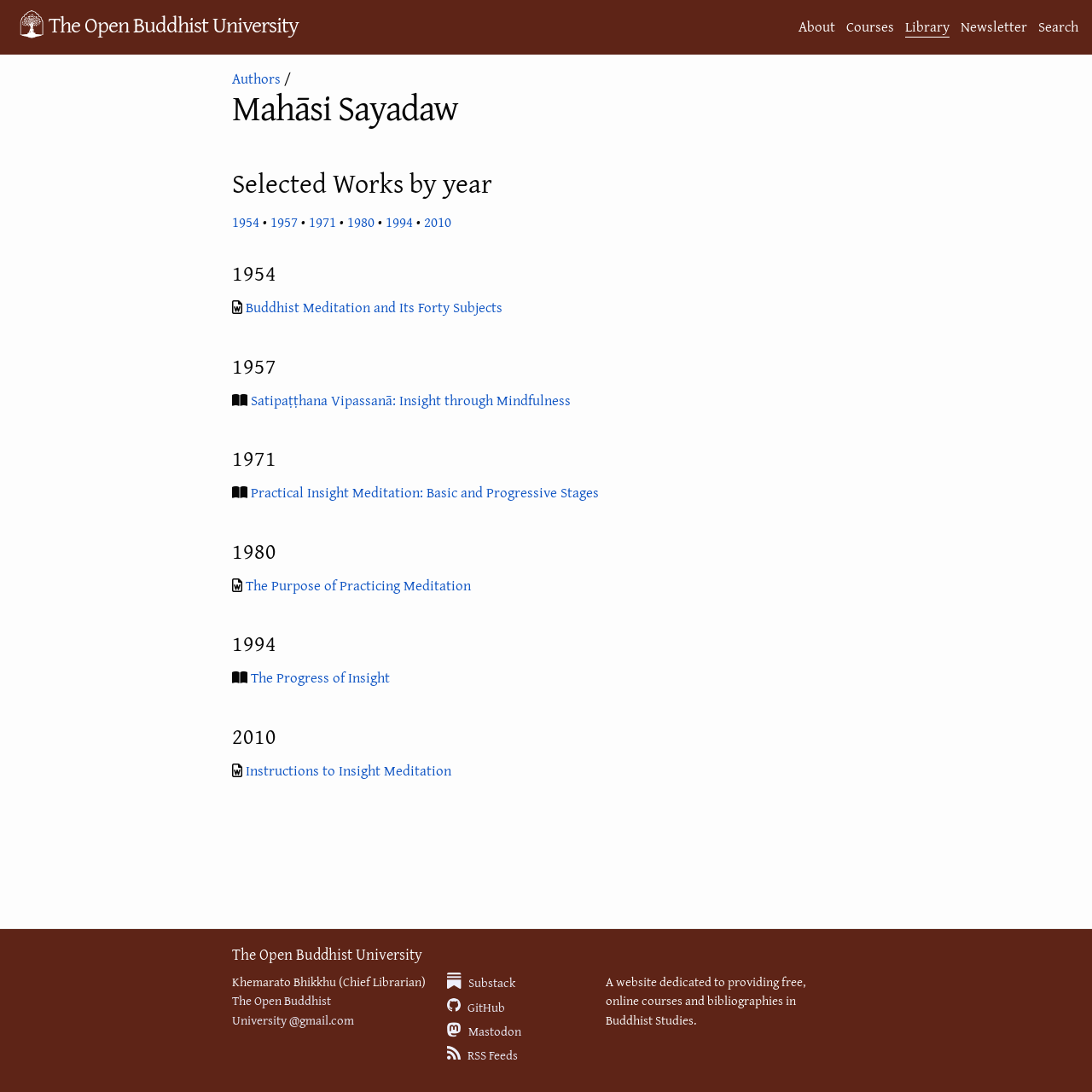Using the information in the image, give a detailed answer to the following question: What is the name of the university associated with this website?

The website's logo link element has the text 'The Open Buddhist University', and the contentinfo section also has a heading element with the same text, indicating that this is the name of the university associated with this website.